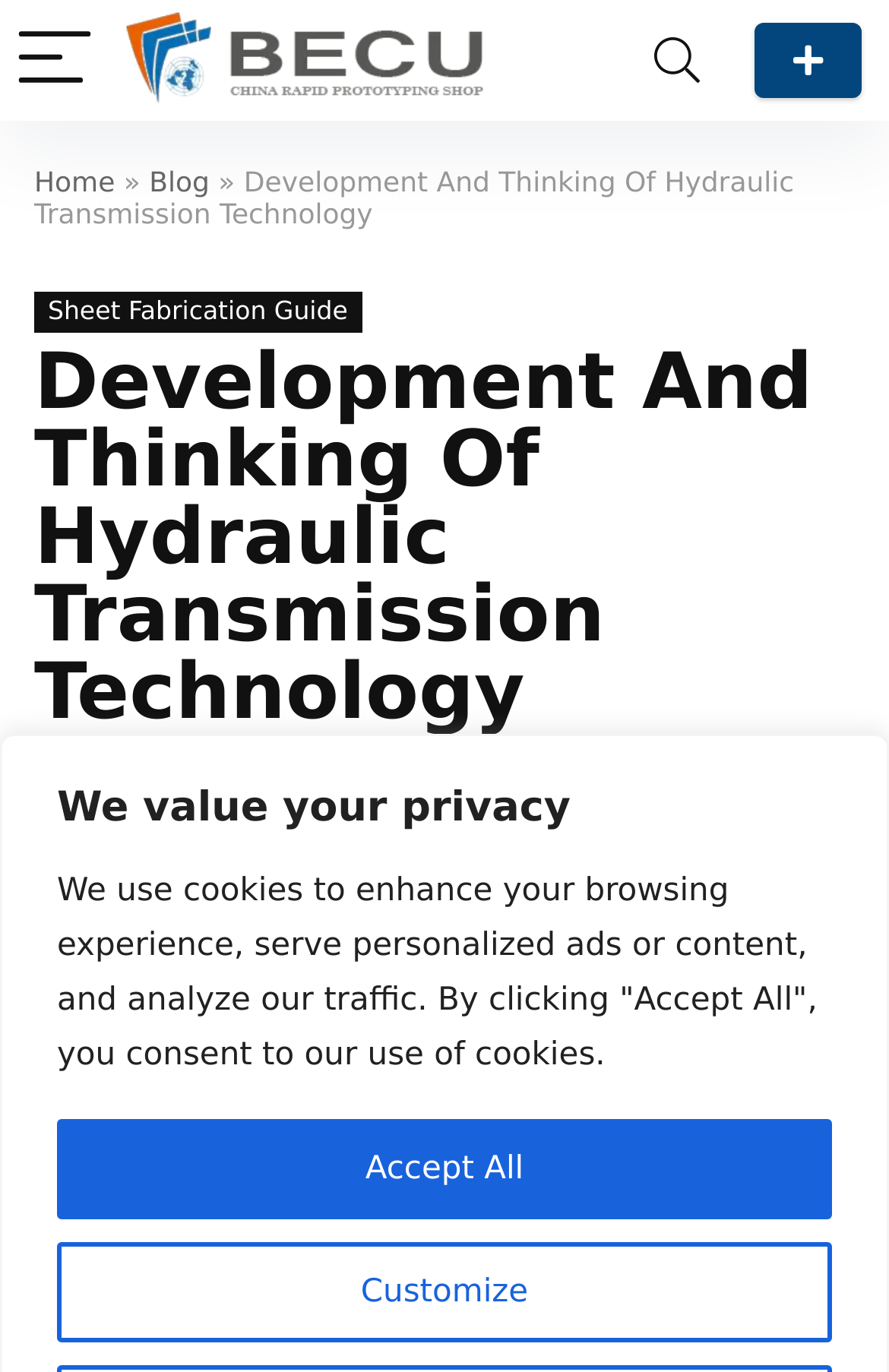Observe the image and answer the following question in detail: What is the function of the 'Search' button?

I inferred the answer by considering the typical function of a 'Search' button on a website, which is to allow users to search for content within the website.